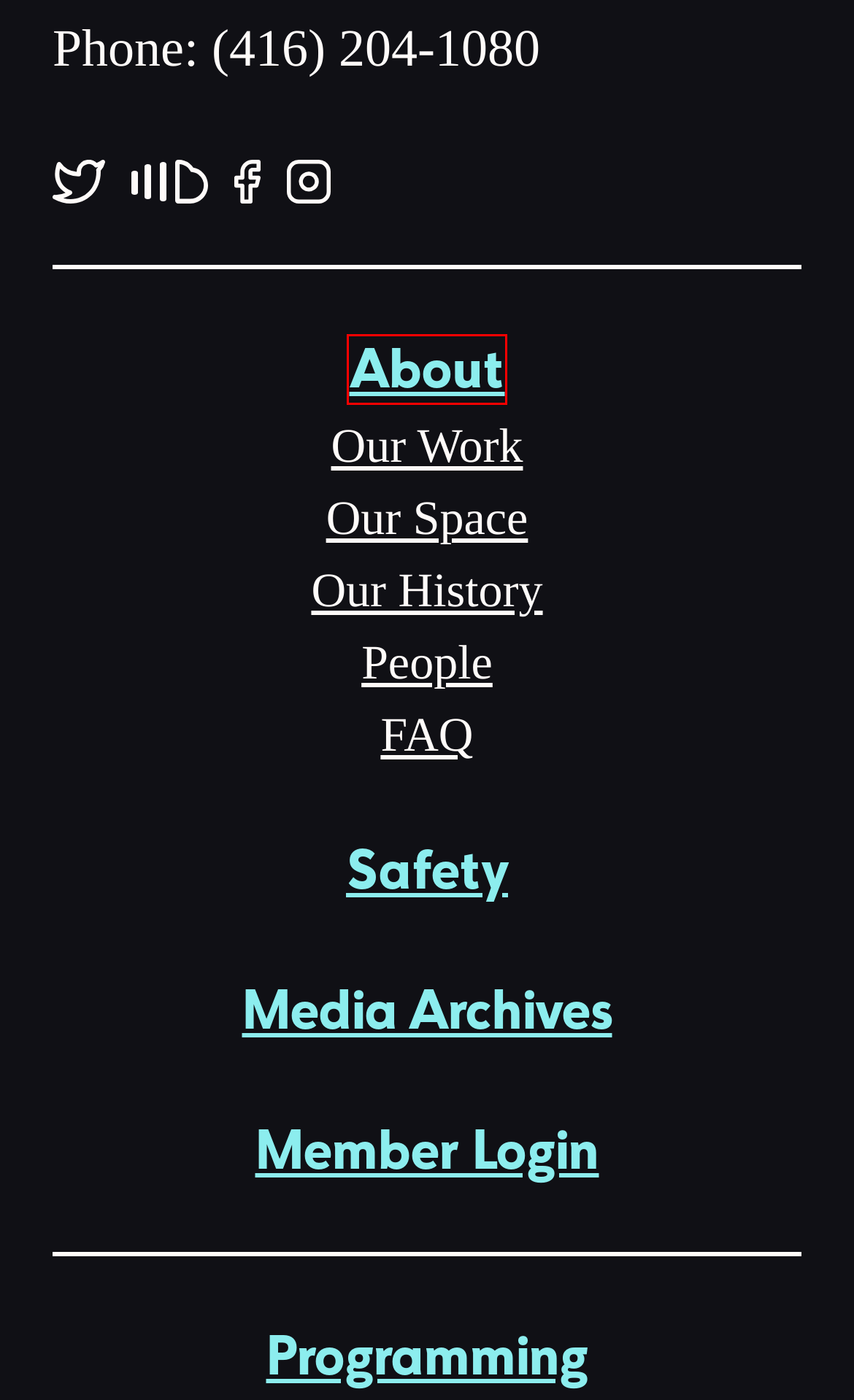You are presented with a screenshot of a webpage that includes a red bounding box around an element. Determine which webpage description best matches the page that results from clicking the element within the red bounding box. Here are the candidates:
A. Our History – Music Gallery
B. Become a Member – Music Gallery
C. Media Archives – Music Gallery
D. Member Login – Music Gallery
E. And Also Too – Collaborative Design Studio
F. Contact – Music Gallery
G. About – Music Gallery
H. Community Safety – Music Gallery

G